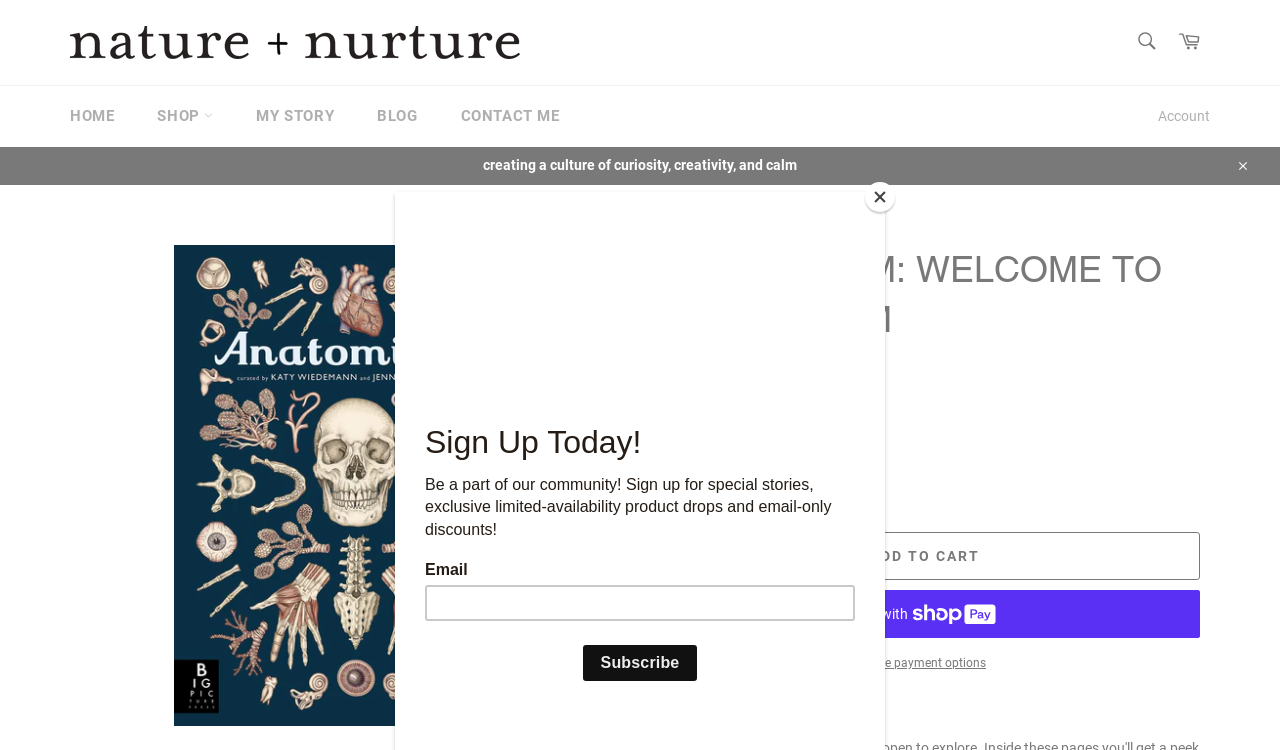What is the name of the museum?
Using the image as a reference, deliver a detailed and thorough answer to the question.

The name of the museum can be found in the link 'Anatomicum: Welcome to the Museum' which is located in the layout table with bounding box coordinates [0.136, 0.327, 0.411, 0.967]. This link is also an image with the same name, indicating that it is a logo or a title of the museum.